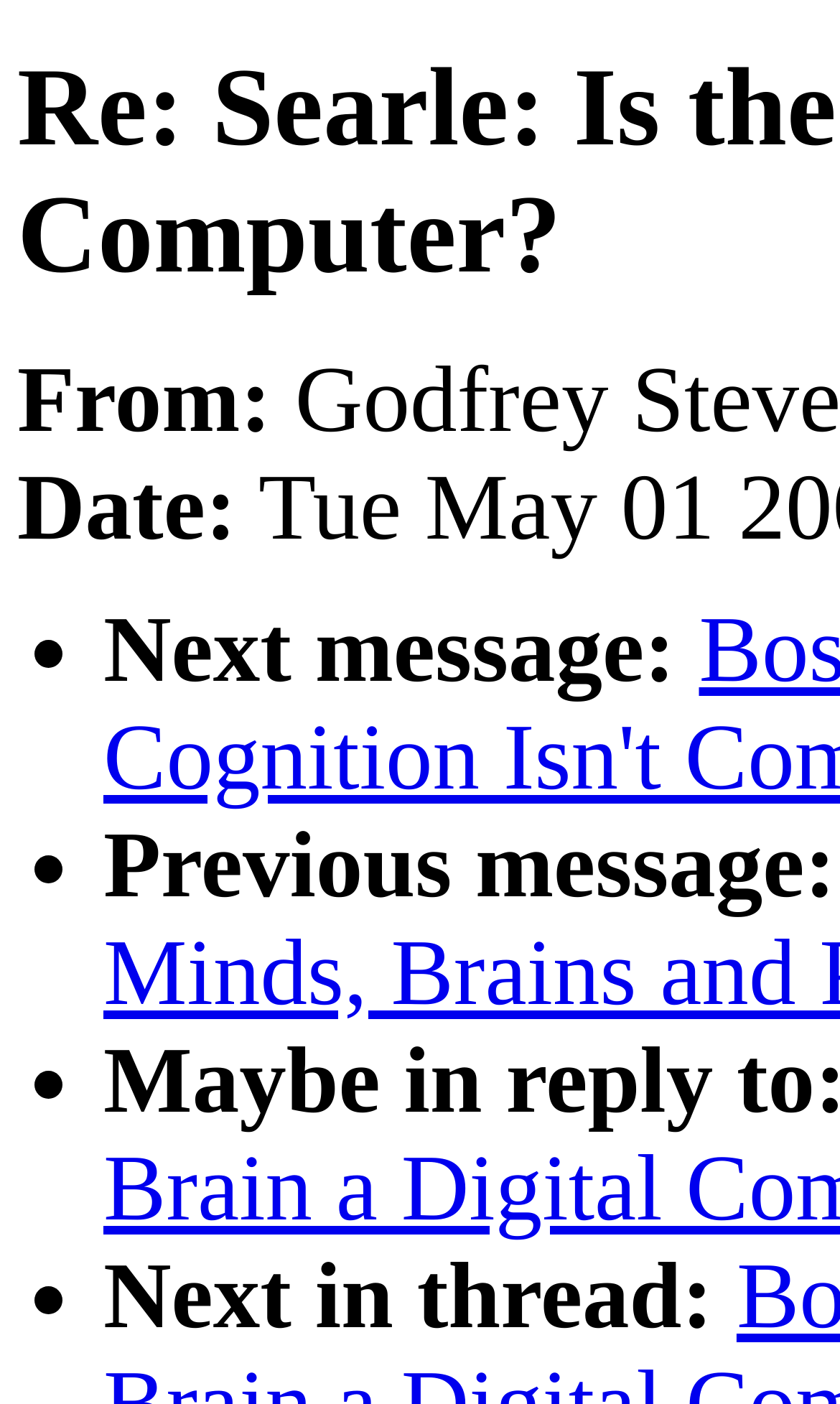How many navigation links are there?
Based on the screenshot, provide a one-word or short-phrase response.

3